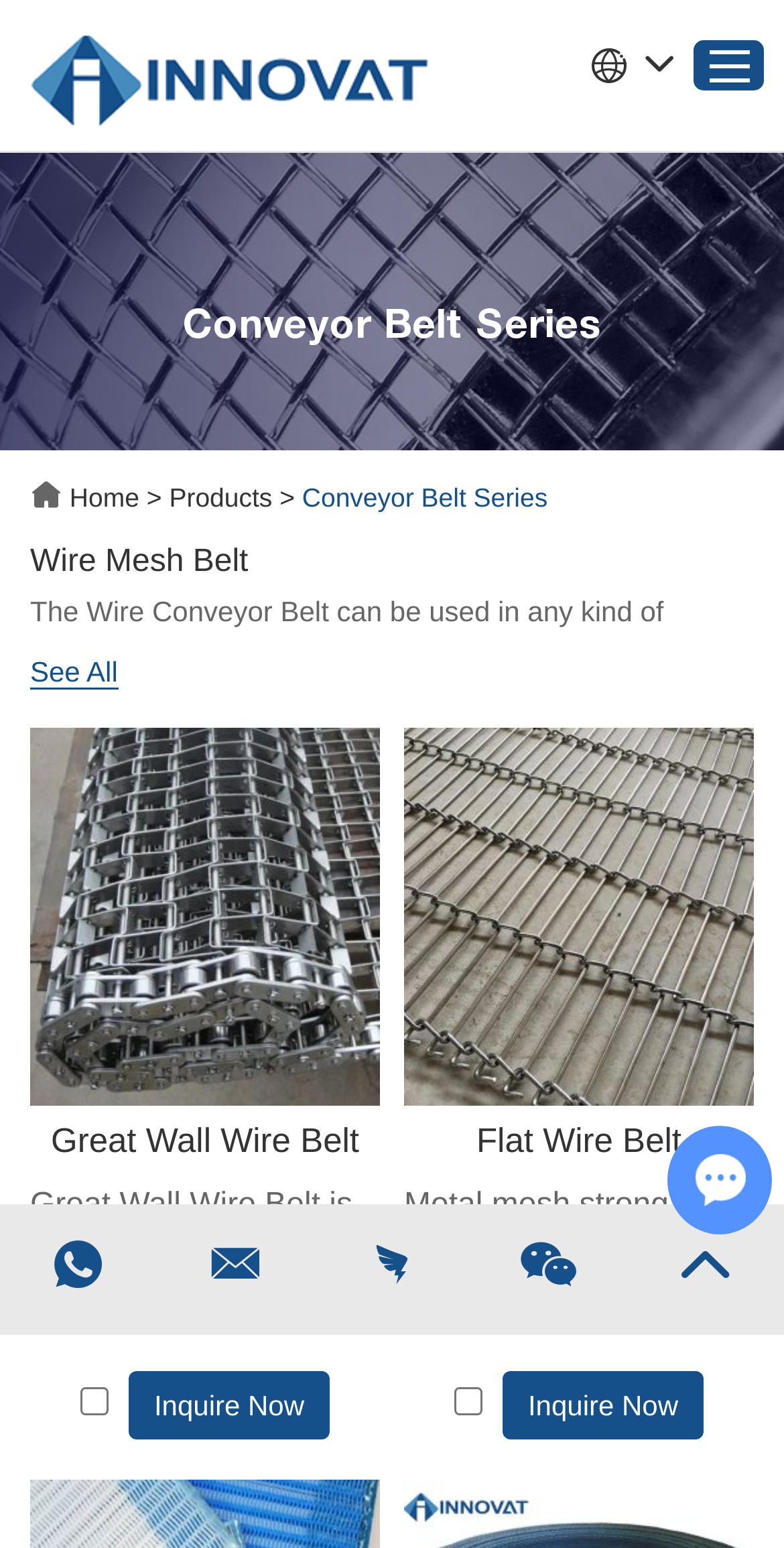Identify the coordinates of the bounding box for the element that must be clicked to accomplish the instruction: "Click on the 'Home' link".

None